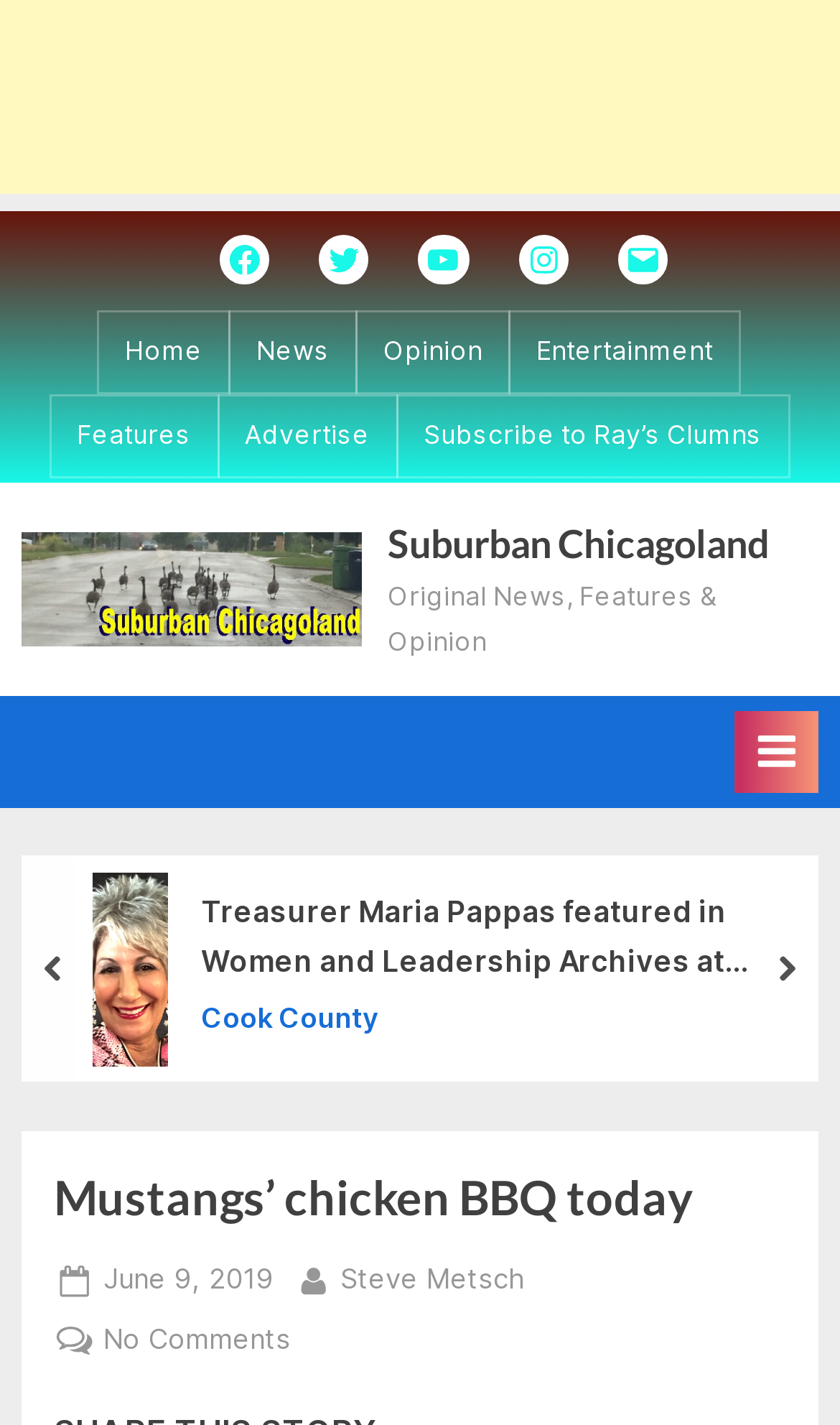Identify the bounding box coordinates for the UI element described by the following text: "alt="Cook County Treasurer Maria Pappas"". Provide the coordinates as four float numbers between 0 and 1, in the format [left, top, right, bottom].

[0.109, 0.612, 0.201, 0.748]